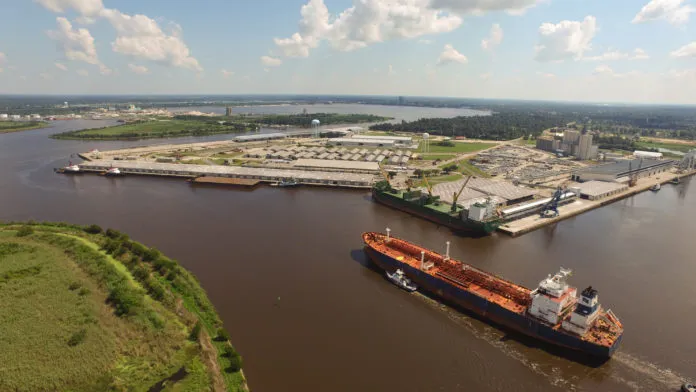Use one word or a short phrase to answer the question provided: 
What is the condition of the day?

Sunny